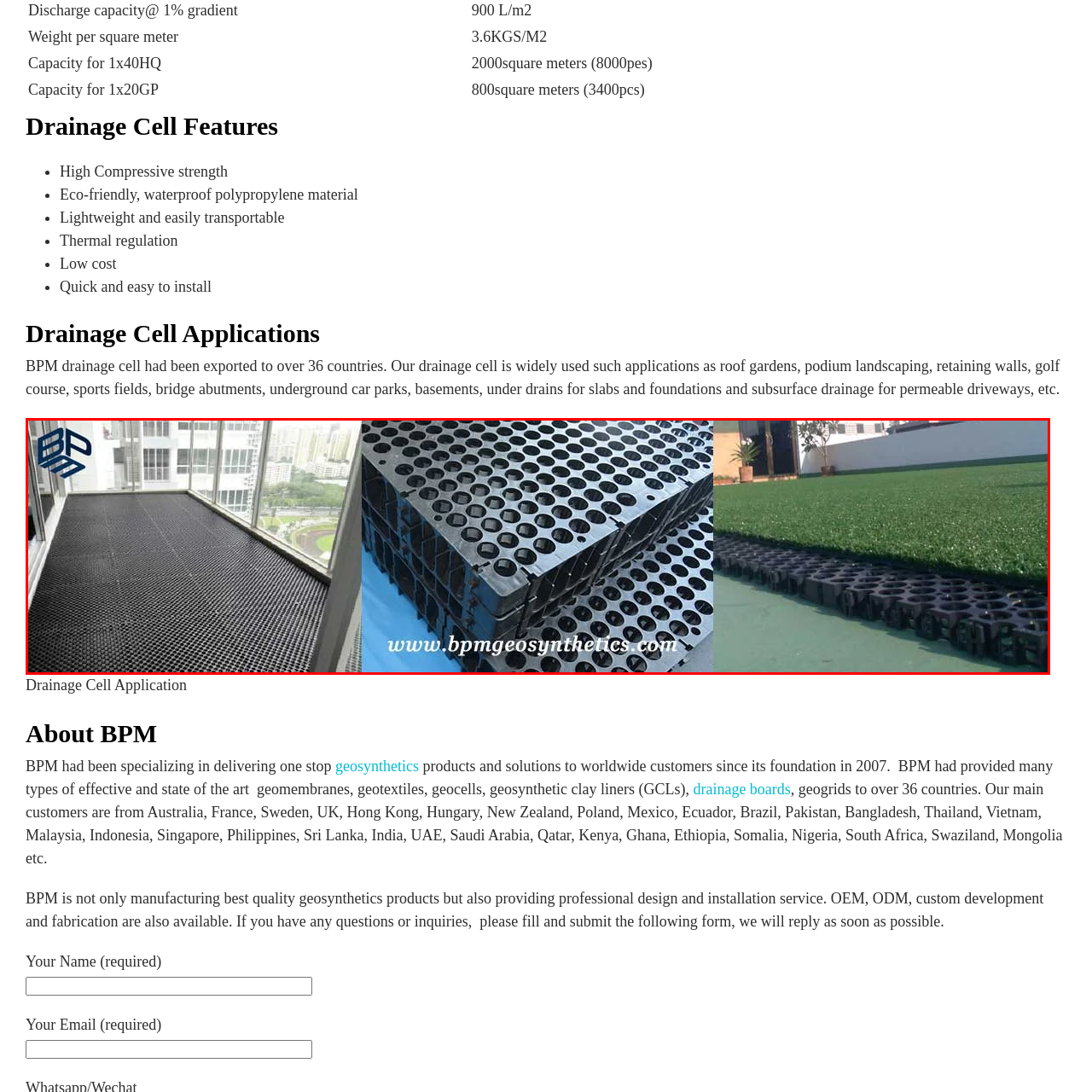Describe in detail the elements and actions shown in the image within the red-bordered area.

The image showcases the versatile applications of BPM drainage cells, illustrating their use in various settings. On the left, a balcony or terrace is enhanced with a durable drainage cell flooring solution, promoting effective water management and creating a functional outdoor space. The center emphasizes the drainage cells themselves, highlighting their lightweight and modular design, which makes them easy to transport and install. The right side of the image depicts the drainage cells integrated into a landscaped area with artificial grass, showcasing their role in facilitating proper drainage, preventing water accumulation, and supporting sustainable landscaping solutions. This image collectively represents BPM's commitment to providing eco-friendly, efficient drainage solutions for diverse applications such as roof gardens, podium landscaping, and more.